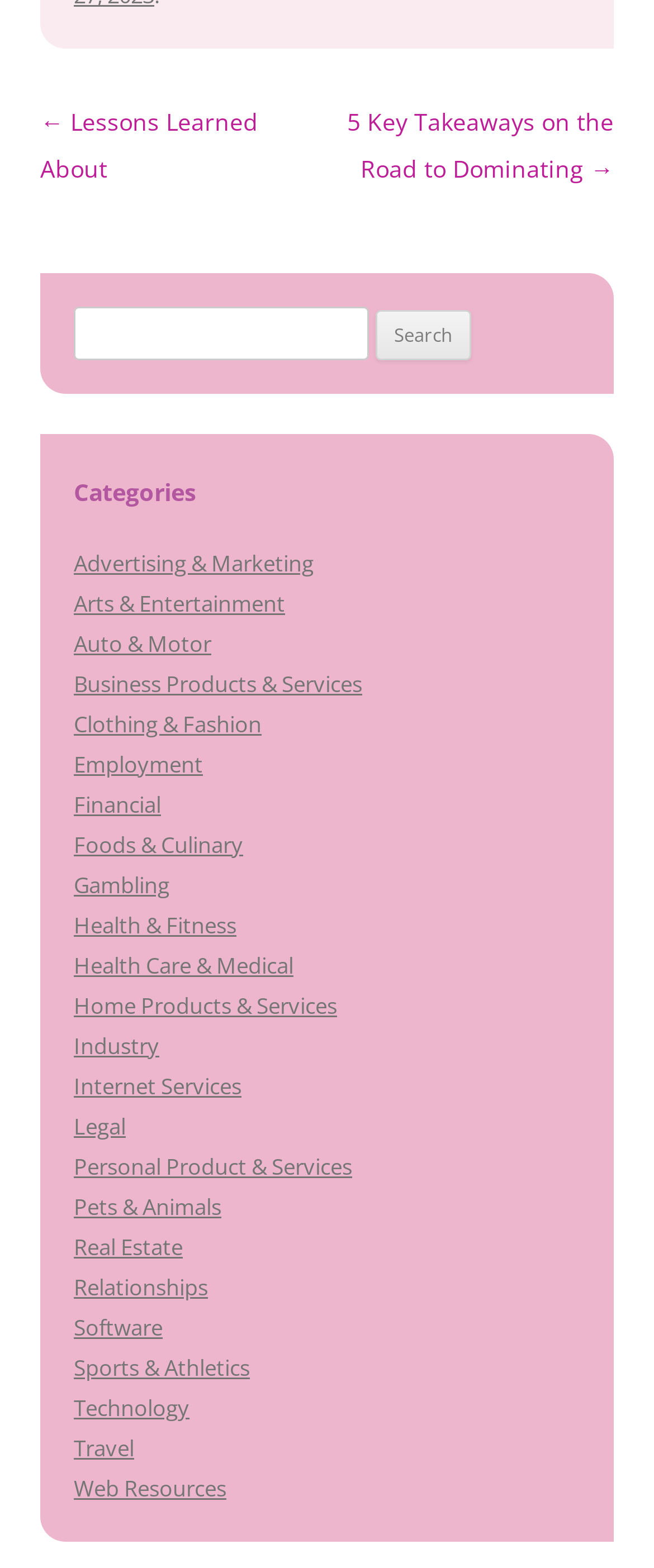Predict the bounding box for the UI component with the following description: "Internet Services".

[0.113, 0.683, 0.369, 0.702]